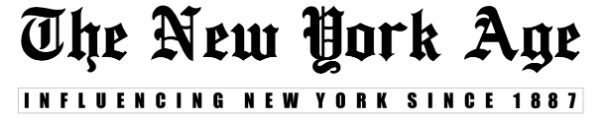Provide a thorough and detailed caption for the image.

The image features the logo of "The New York Age," a historically significant newspaper that has been influencing New York since 1887. The bold, stylized font in the logo prominently displays the publication's name, highlighting its long-standing presence in journalism. Beneath the name, the tagline "Influencing New York Since 1887" emphasizes the newspaper's role in shaping opinions and reporting news over more than a century. This logo reflects the publication's commitment to providing its readers with impactful news and stories relevant to their community and beyond.